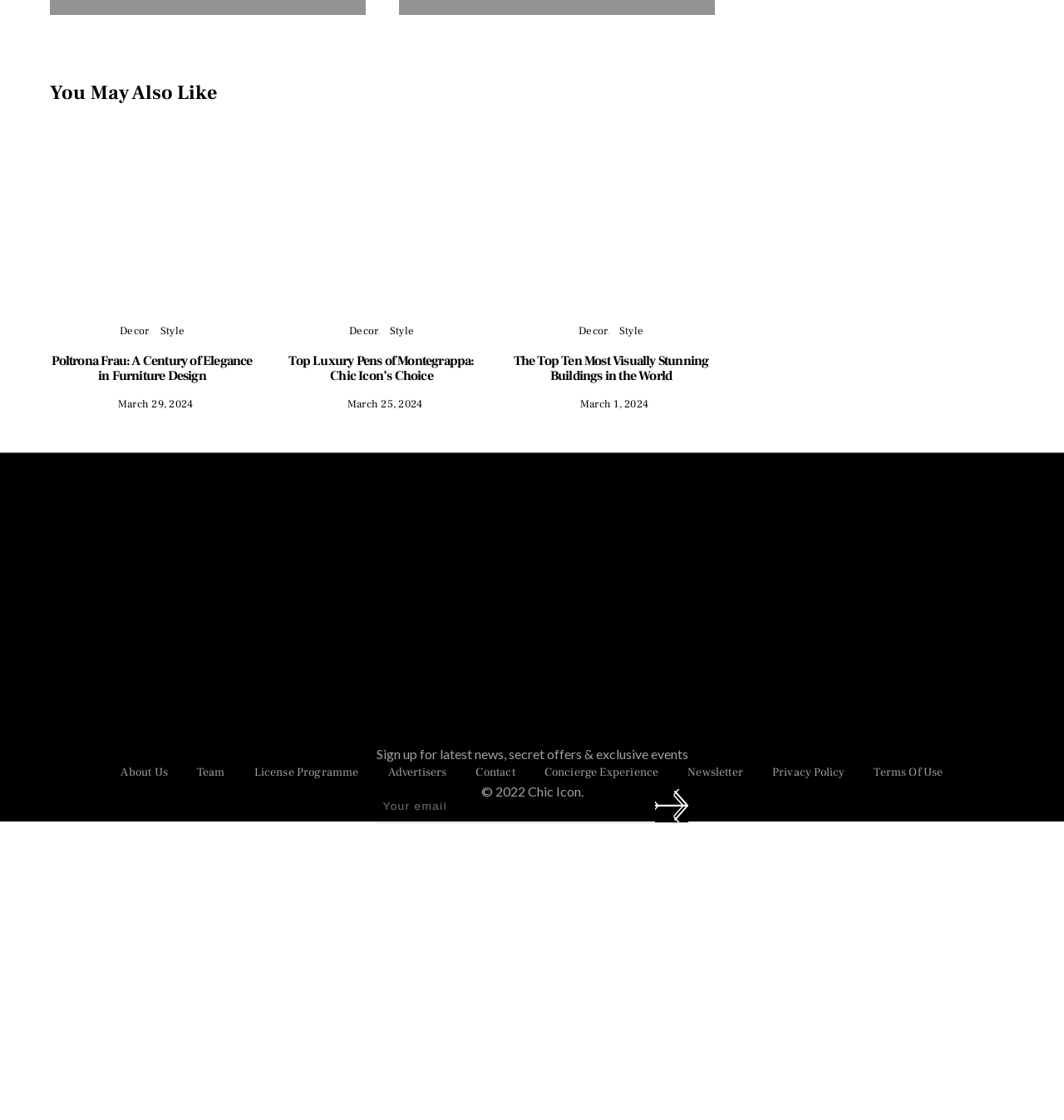What is the copyright year of Chic Icon?
Please ensure your answer to the question is detailed and covers all necessary aspects.

I found a StaticText element at the bottom of the page with the text '© 2022 Chic Icon.', so I assume the copyright year of Chic Icon is 2022.